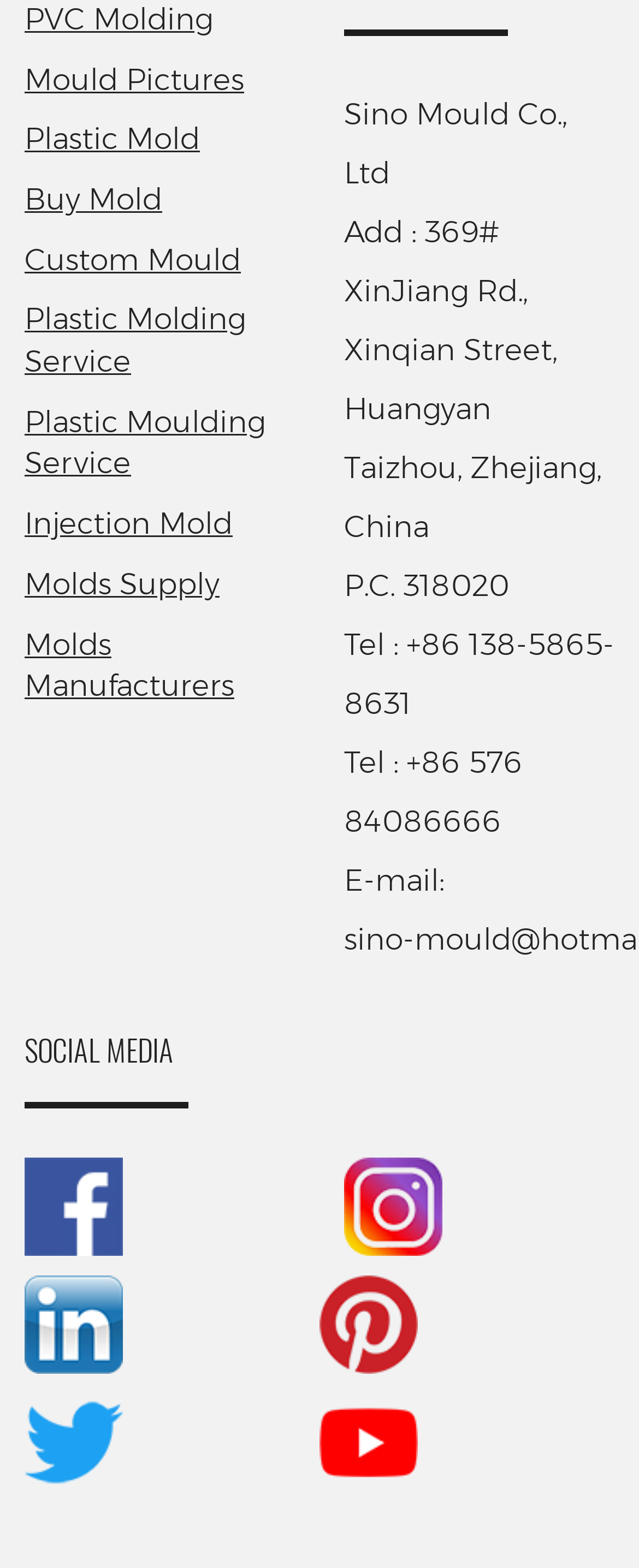Can you identify the bounding box coordinates of the clickable region needed to carry out this instruction: 'View Custom Mould'? The coordinates should be four float numbers within the range of 0 to 1, stated as [left, top, right, bottom].

[0.038, 0.153, 0.462, 0.18]